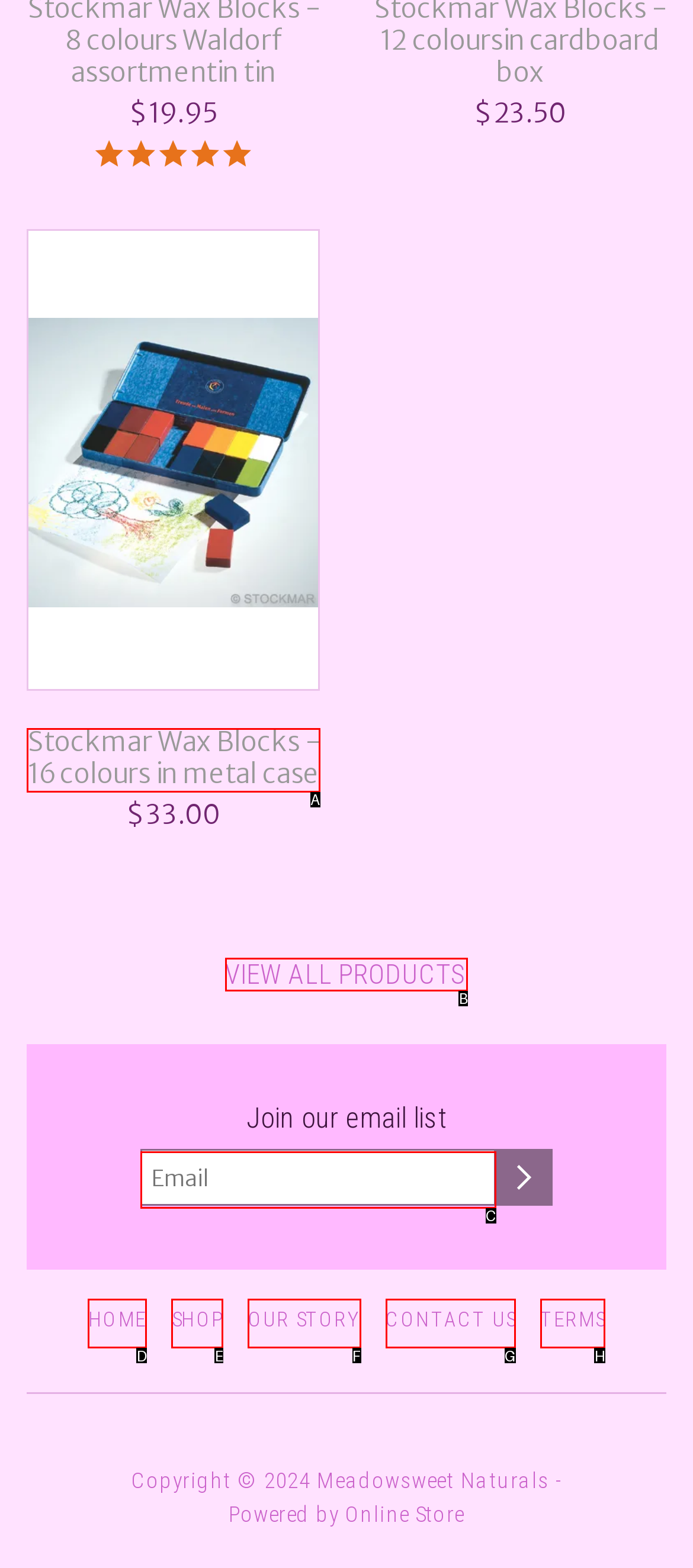Tell me which letter corresponds to the UI element that will allow you to View all products. Answer with the letter directly.

B